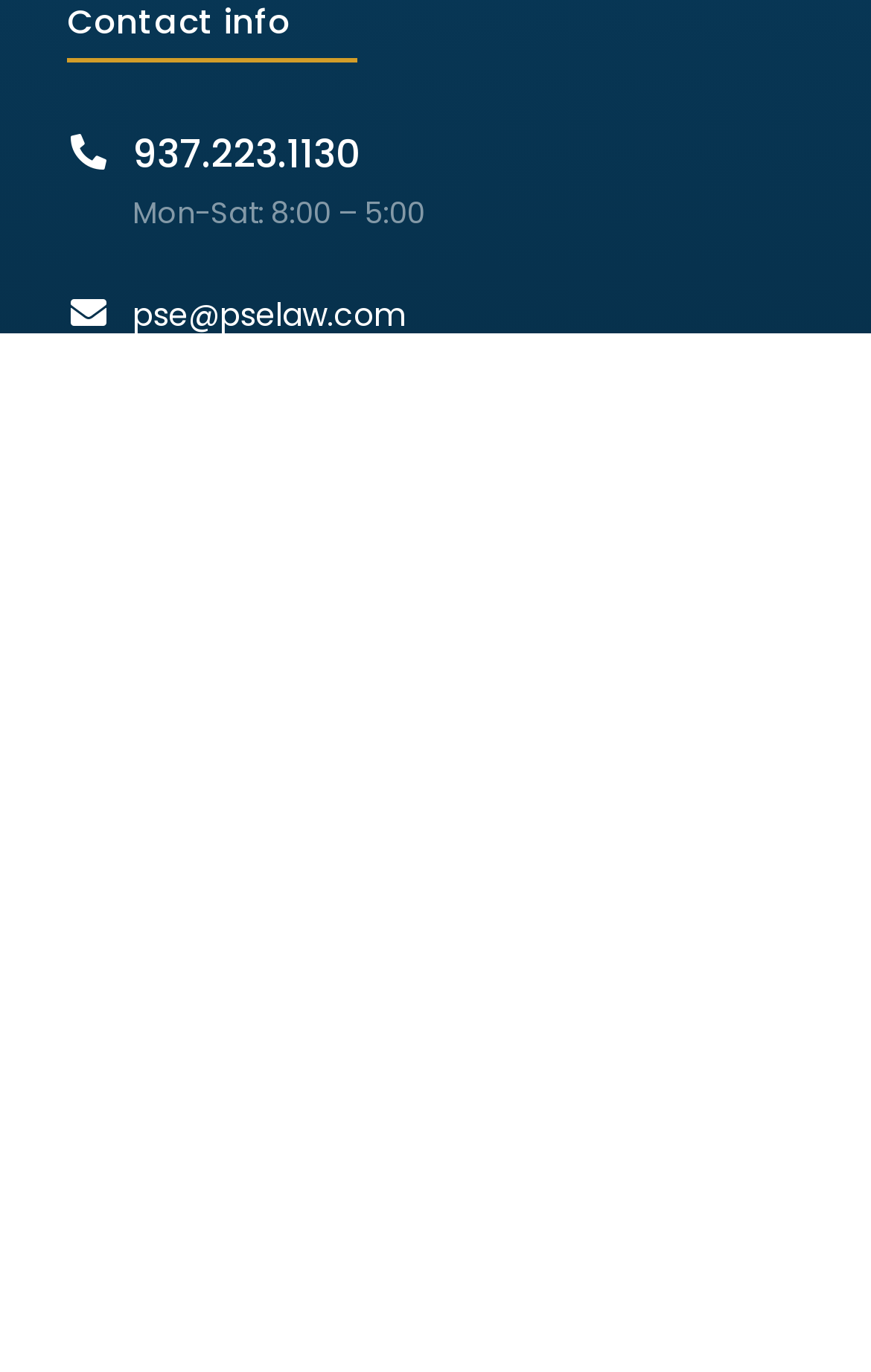Please identify the bounding box coordinates of the region to click in order to complete the given instruction: "Go to 'Home' page". The coordinates should be four float numbers between 0 and 1, i.e., [left, top, right, bottom].

None